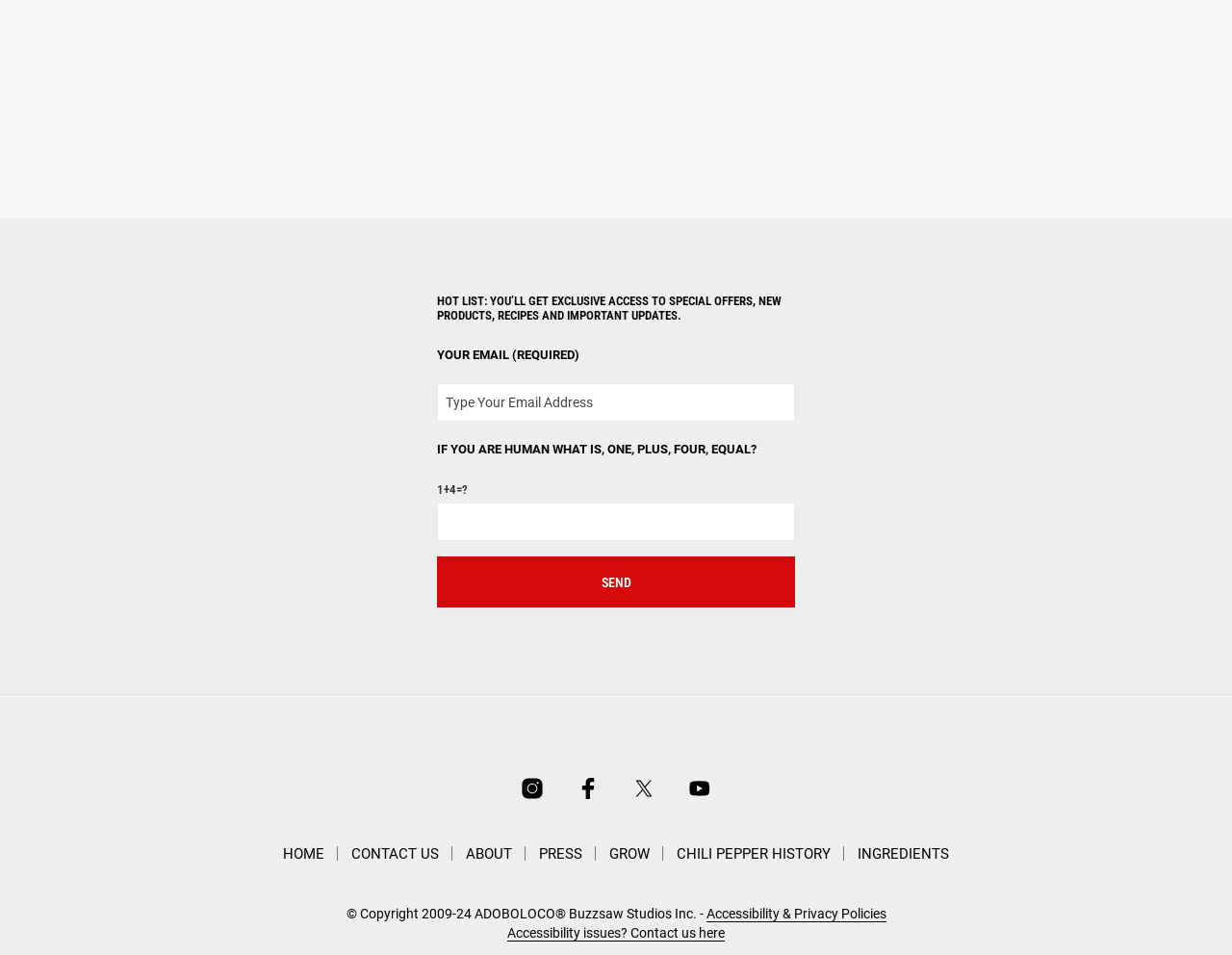Please provide a comprehensive answer to the question based on the screenshot: What is the purpose of the text 'IF YOU ARE HUMAN WHAT IS, ONE, PLUS, FOUR, EQUAL?'?

I found the text 'IF YOU ARE HUMAN WHAT IS, ONE, PLUS, FOUR, EQUAL?' near a textbox element. This text is likely a captcha to verify that the user is human.